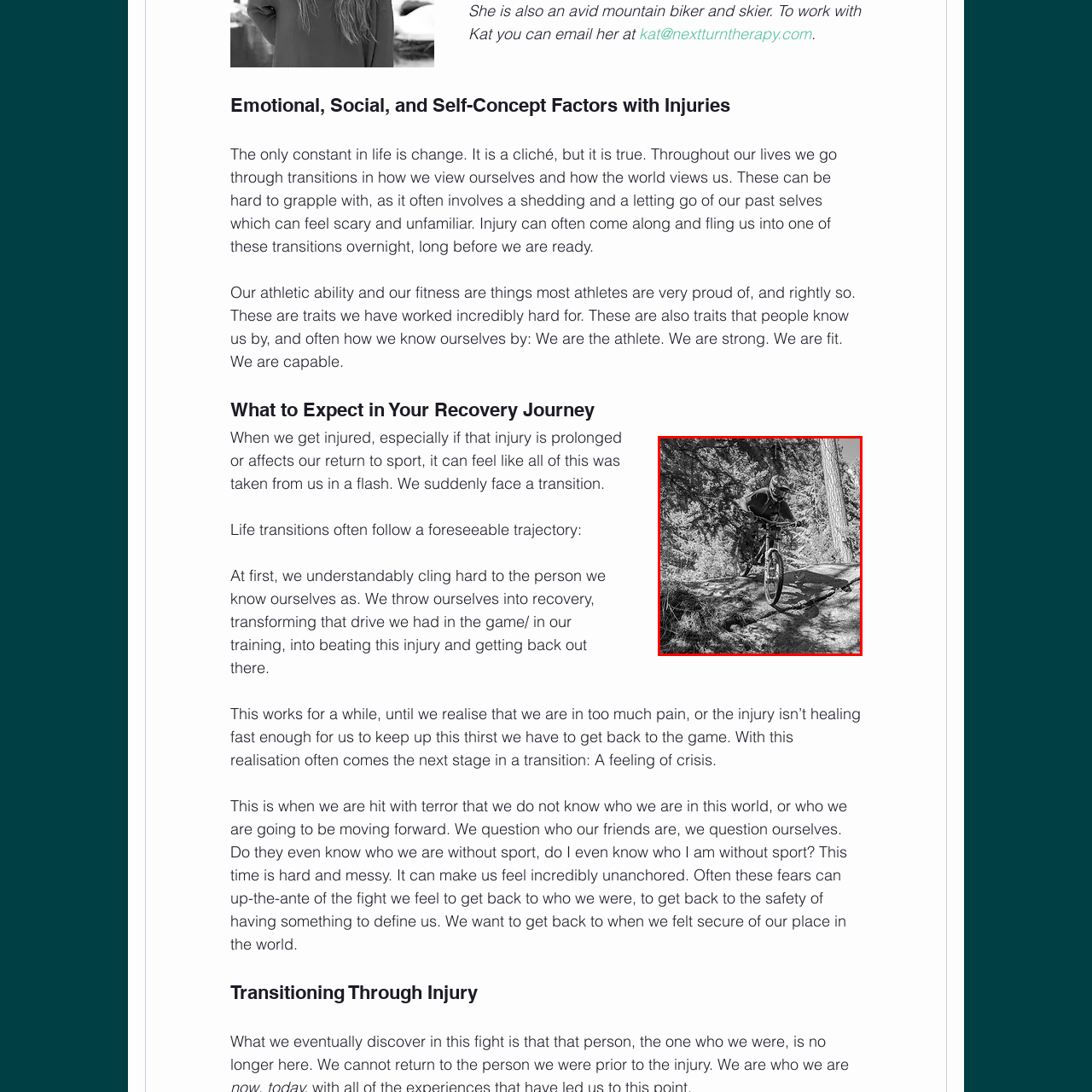What is the biker exhibiting?
Observe the image highlighted by the red bounding box and answer the question comprehensively.

The biker is exhibiting skill and determination as they maneuver over the rough path, which is inferred from the image and stated in the caption to convey the biker's focus and abilities.